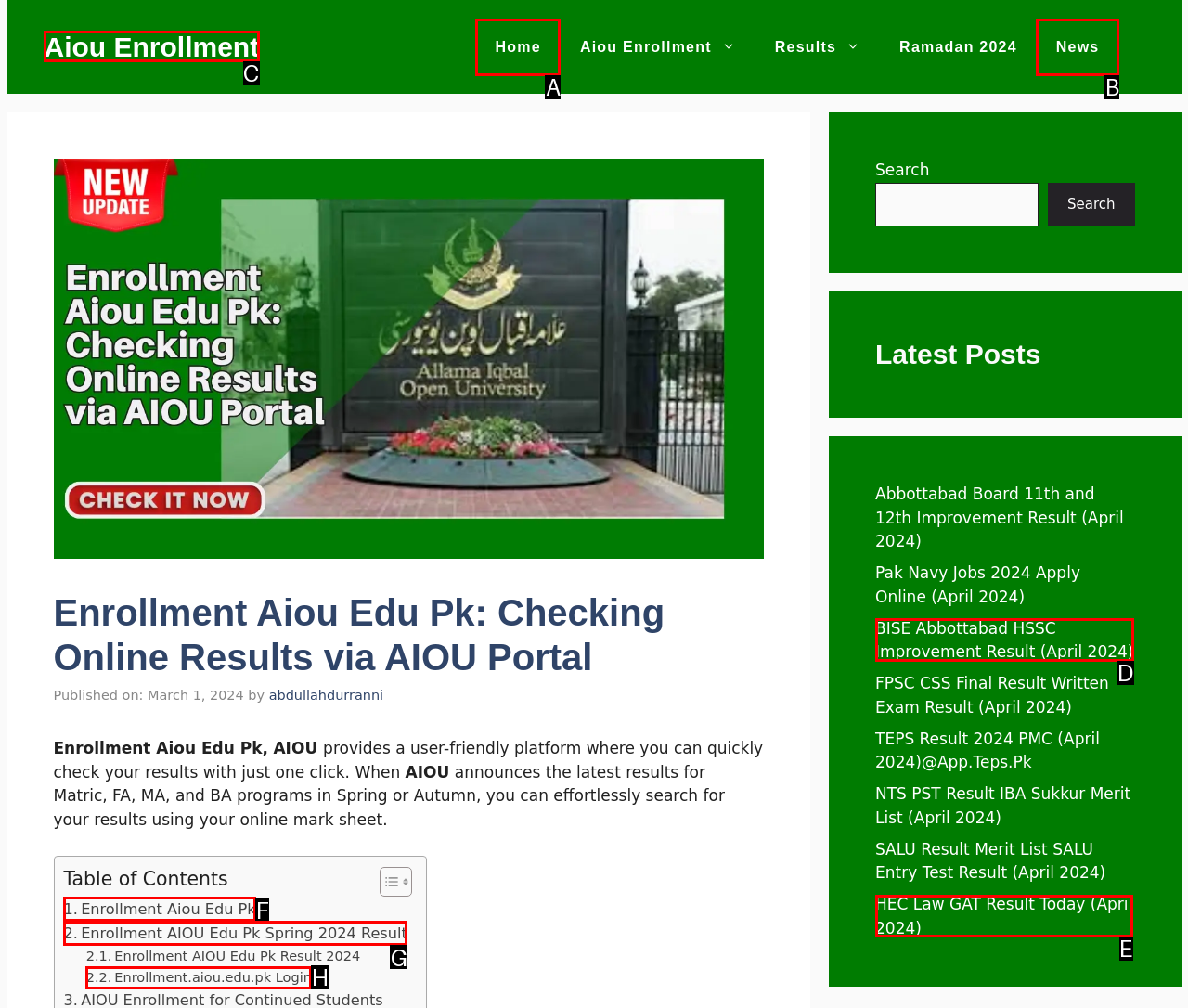Looking at the description: Enrollment.aiou.edu.pk Login, identify which option is the best match and respond directly with the letter of that option.

H